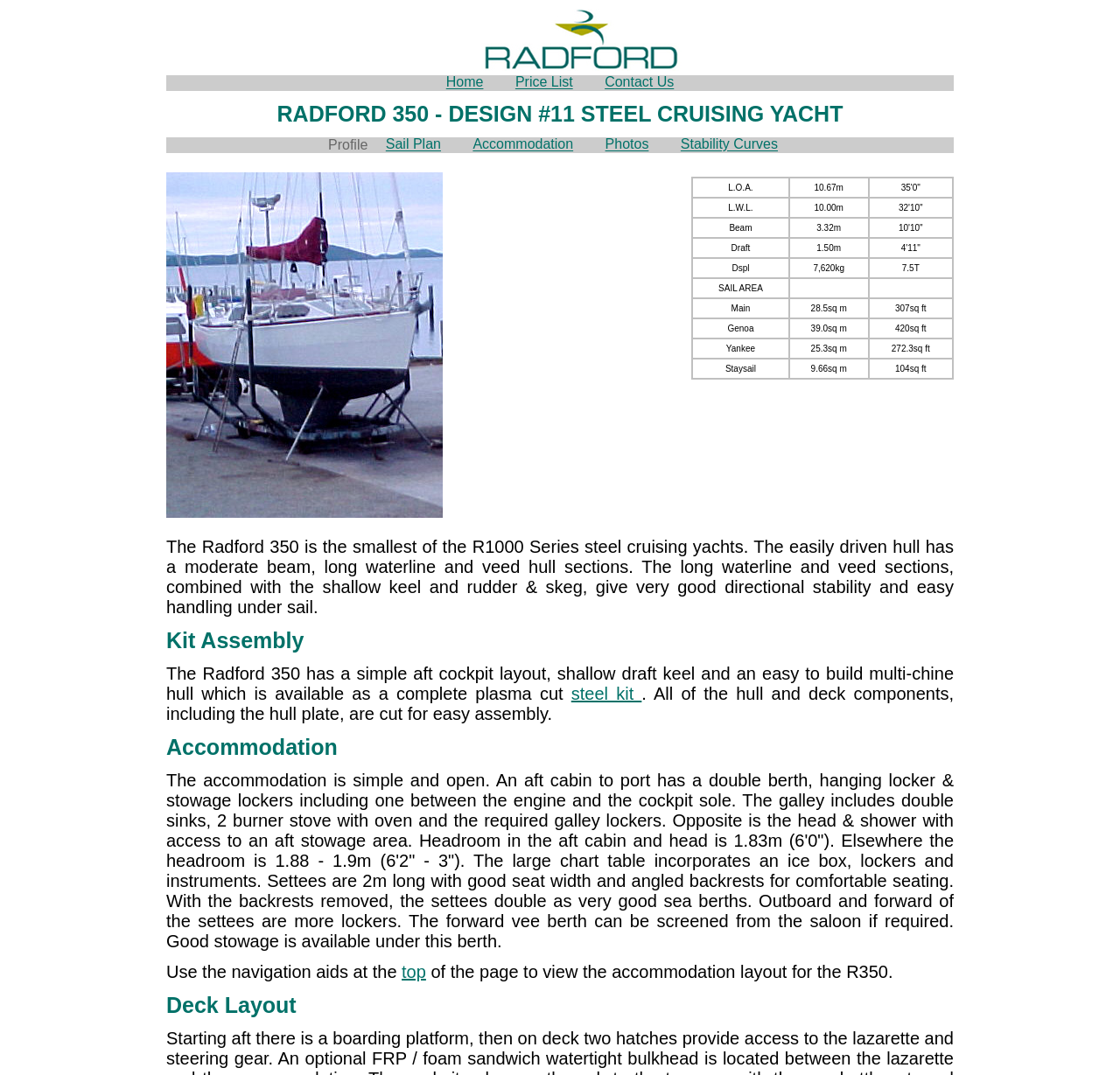What is the sail area of the main sail? Look at the image and give a one-word or short phrase answer.

28.5sq m